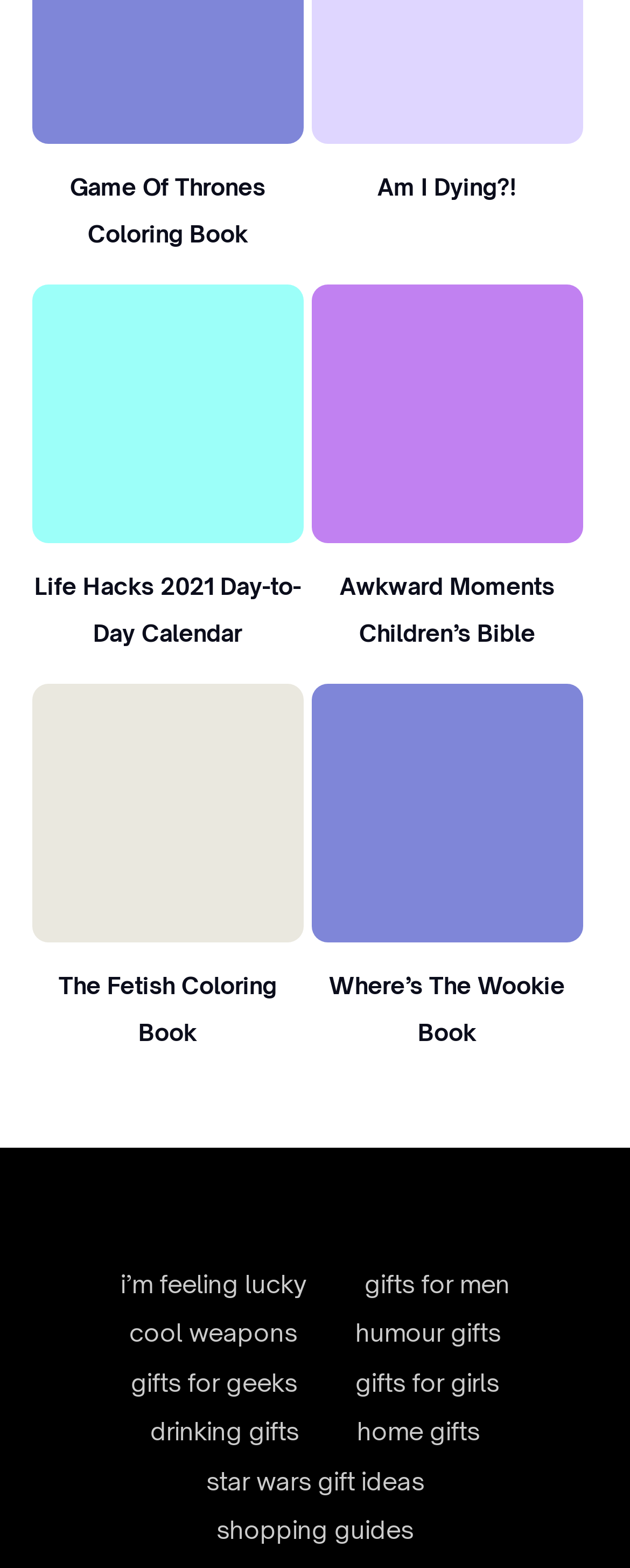What is the title of the first book?
Examine the image and give a concise answer in one word or a short phrase.

Game Of Thrones Coloring Book